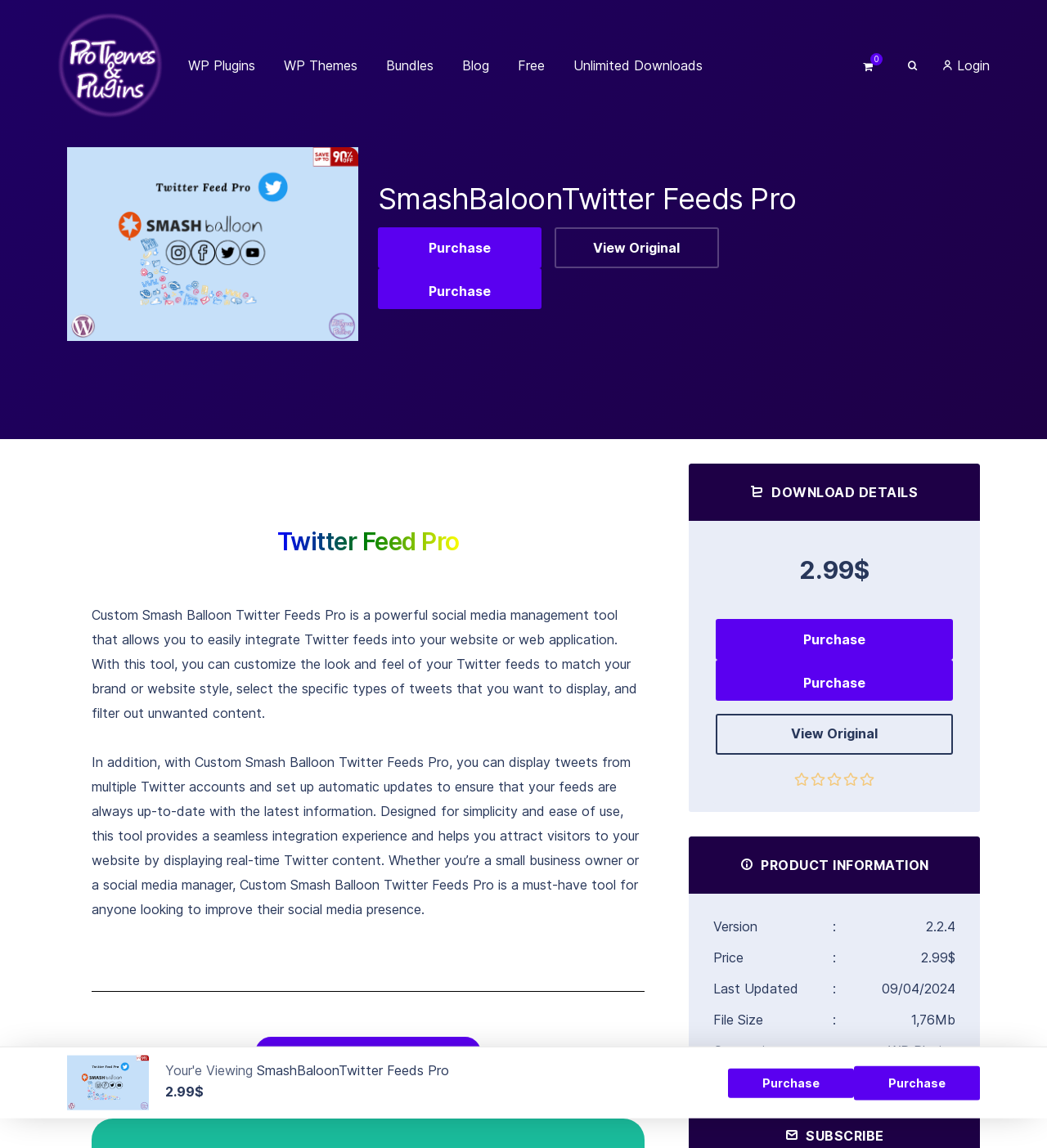Use the information in the screenshot to answer the question comprehensively: How many Twitter accounts can be displayed with SmashBaloon Twitter Feeds Pro?

I found this information by reading the StaticText that describes the product, which mentions that it can 'display tweets from multiple Twitter accounts'. This indicates that the product can handle more than one Twitter account.